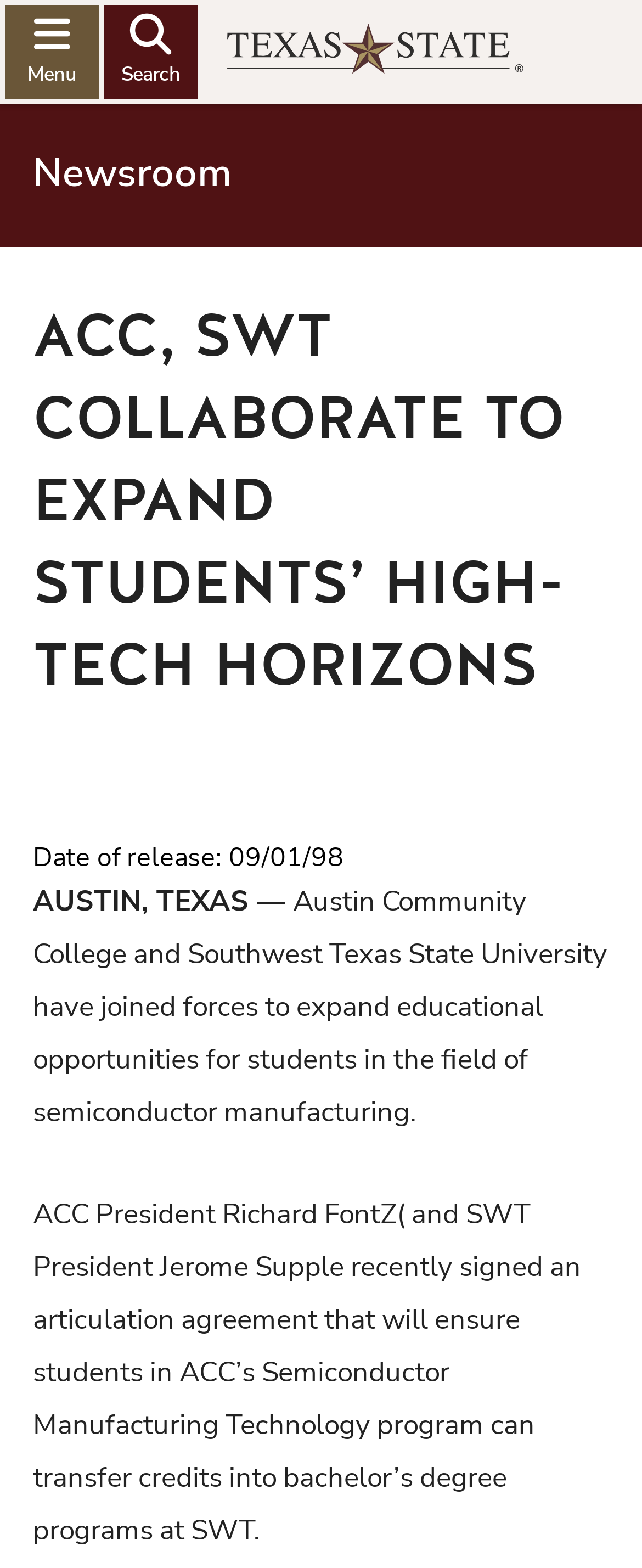Describe every aspect of the webpage comprehensively.

The webpage is about a news article from Texas State University's Newsroom. At the top left, there is a navigation menu button, and next to it, a search button. On the top right, there is a link to Texas State University, accompanied by an image of the university's logo.

Below the top section, there is a region dedicated to organization information. Within this region, there is a link to the Newsroom on the left side. The main content of the webpage is a news article with a heading that reads "ACC, SWT COLLABORATE TO EXPAND STUDENTS’ HIGH-TECH HORIZONS" in a prominent font size.

The article starts with a release date, "Date of release: 09/01/98", followed by a location, "AUSTIN, TEXAS —". The main content of the article is divided into two paragraphs. The first paragraph explains that Austin Community College and Southwest Texas State University have collaborated to expand educational opportunities for students in the field of semiconductor manufacturing. The second paragraph provides more details about the articulation agreement signed by the presidents of both institutions, which allows students in ACC's Semiconductor Manufacturing Technology program to transfer credits into bachelor's degree programs at SWT.